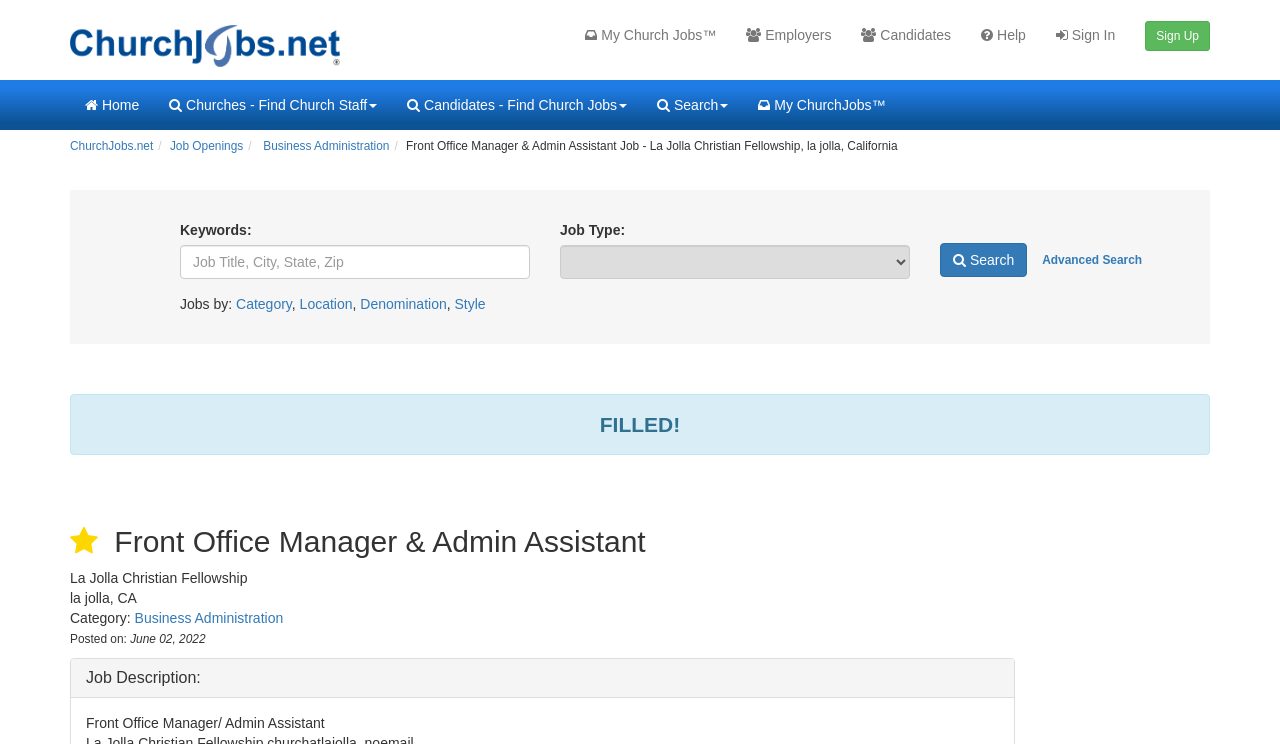Detail the various sections and features present on the webpage.

This webpage is a job posting for a Front Office Manager & Admin Assistant position at La Jolla Christian Fellowship in La Jolla, California. At the top of the page, there are several links, including "My Church Jobs", "Employers", "Candidates", "Help", and "Sign In" or "Sign Up". Below these links, there is a logo with the text "Church Jobs, Pastor Jobs" and an image. 

On the left side of the page, there are links to navigate to different sections of the website, including "Home", "Churches - Find Church Staff", "Candidates - Find Church Jobs", "Search", and "My ChurchJobs". 

The main content of the page is the job posting, which includes the job title, employer, location, and keywords. There is a search bar with a dropdown menu to filter job types. Below the search bar, there are links to "Job Openings", "Business Administration", and "Advanced Search". 

The job description section is divided into several parts, including the job title, employer, location, category, and posting date. The job description itself is a block of text that describes the responsibilities and requirements of the position.